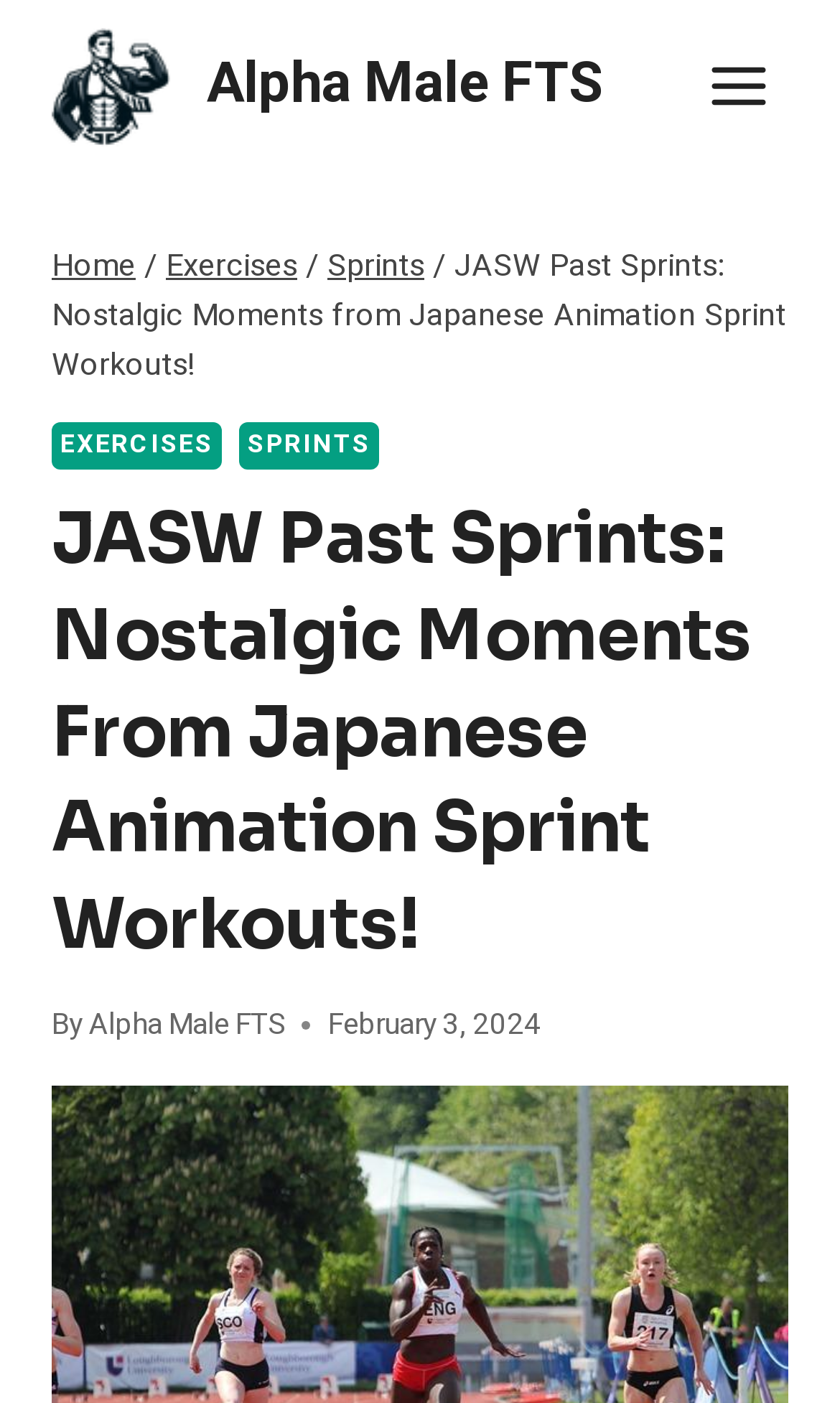How many navigation links are there?
Please answer the question with as much detail as possible using the screenshot.

I counted the number of navigation links by looking at the breadcrumbs section, which has links to 'Home', 'Exercises', and 'Sprints', so there are 3 navigation links in total.